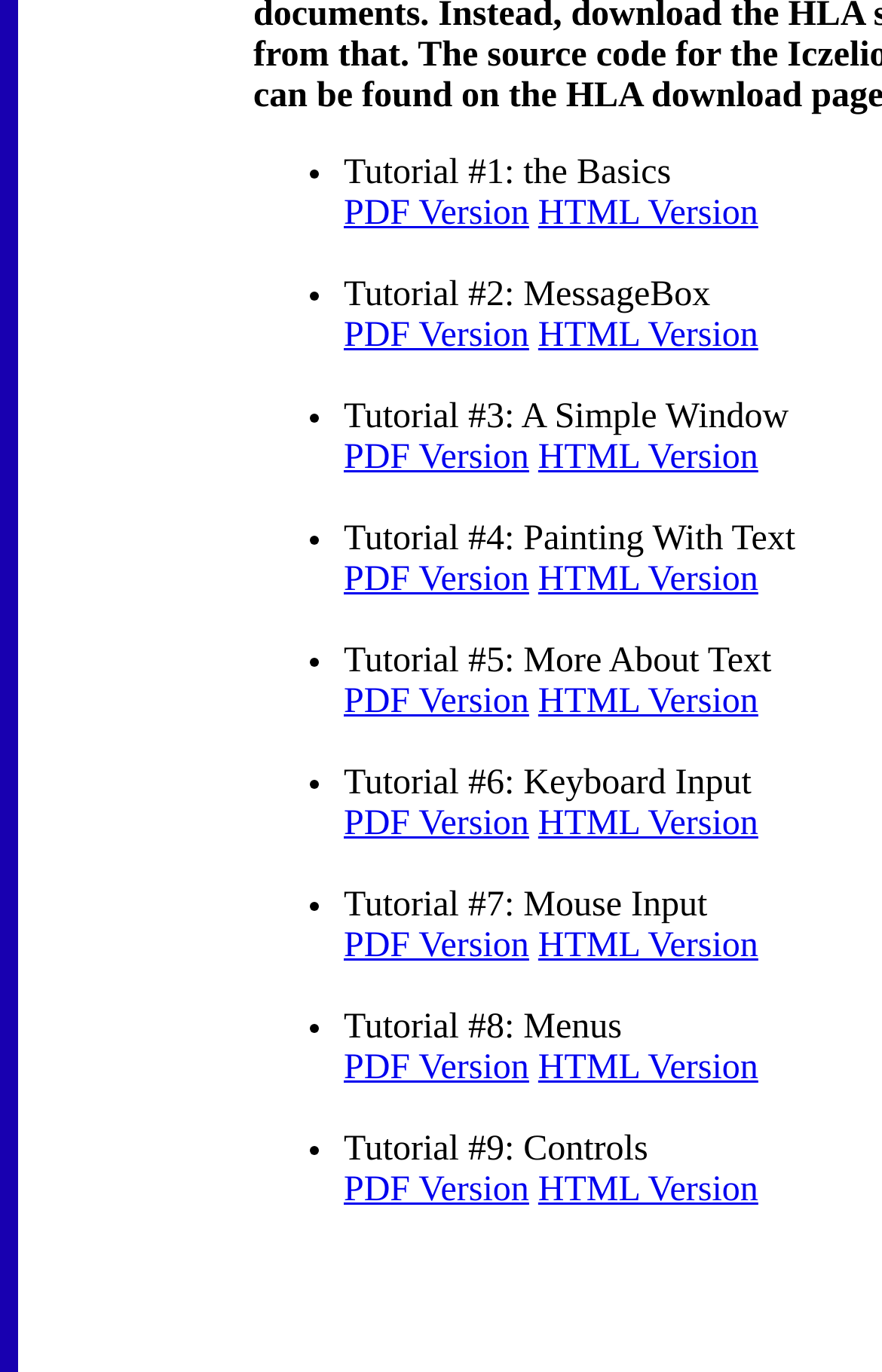Identify the bounding box coordinates of the element that should be clicked to fulfill this task: "View Editor's Picks". The coordinates should be provided as four float numbers between 0 and 1, i.e., [left, top, right, bottom].

None